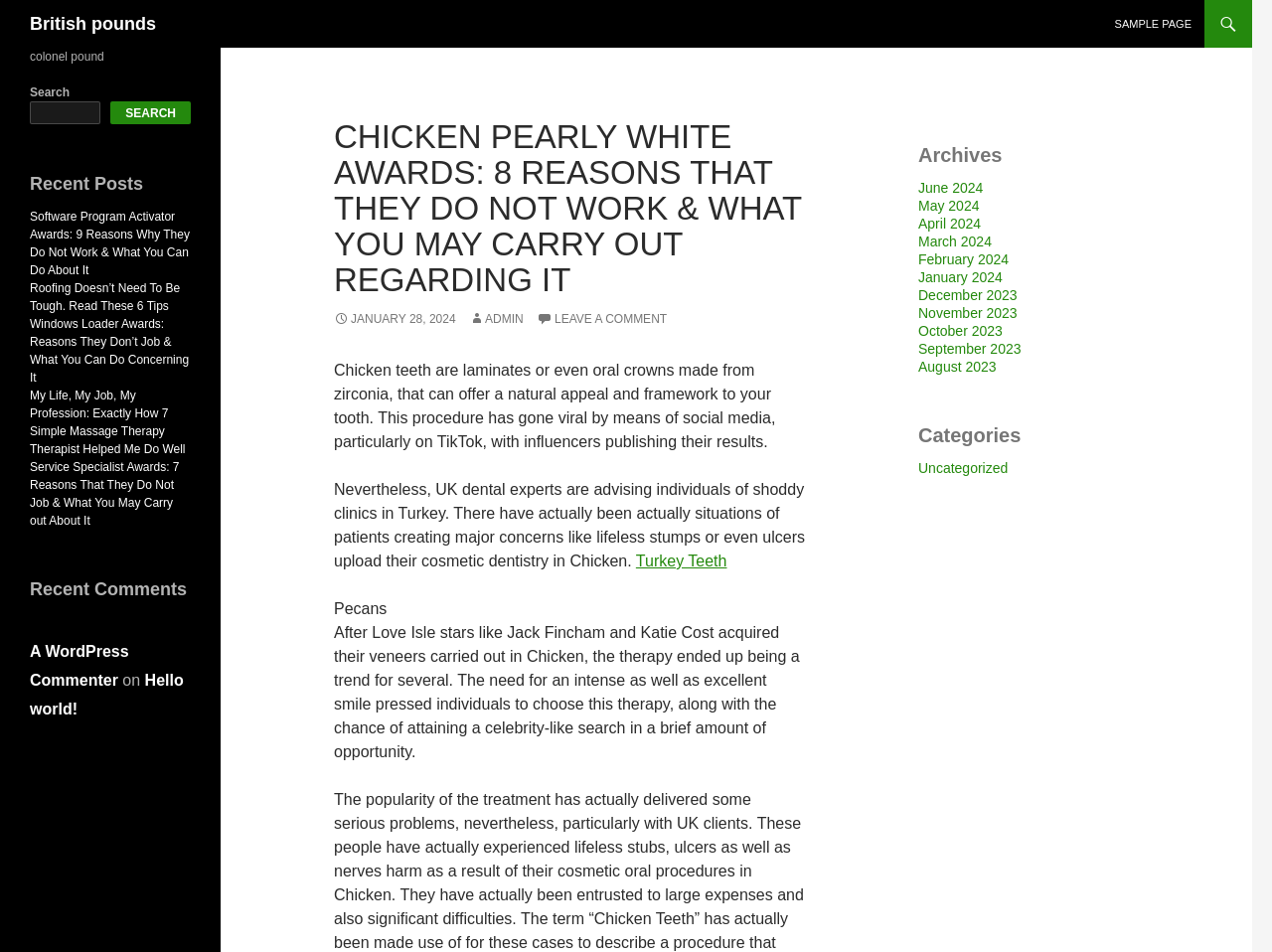Identify the bounding box coordinates of the element that should be clicked to fulfill this task: "Click on the 'SAMPLE PAGE' link". The coordinates should be provided as four float numbers between 0 and 1, i.e., [left, top, right, bottom].

[0.867, 0.0, 0.946, 0.05]